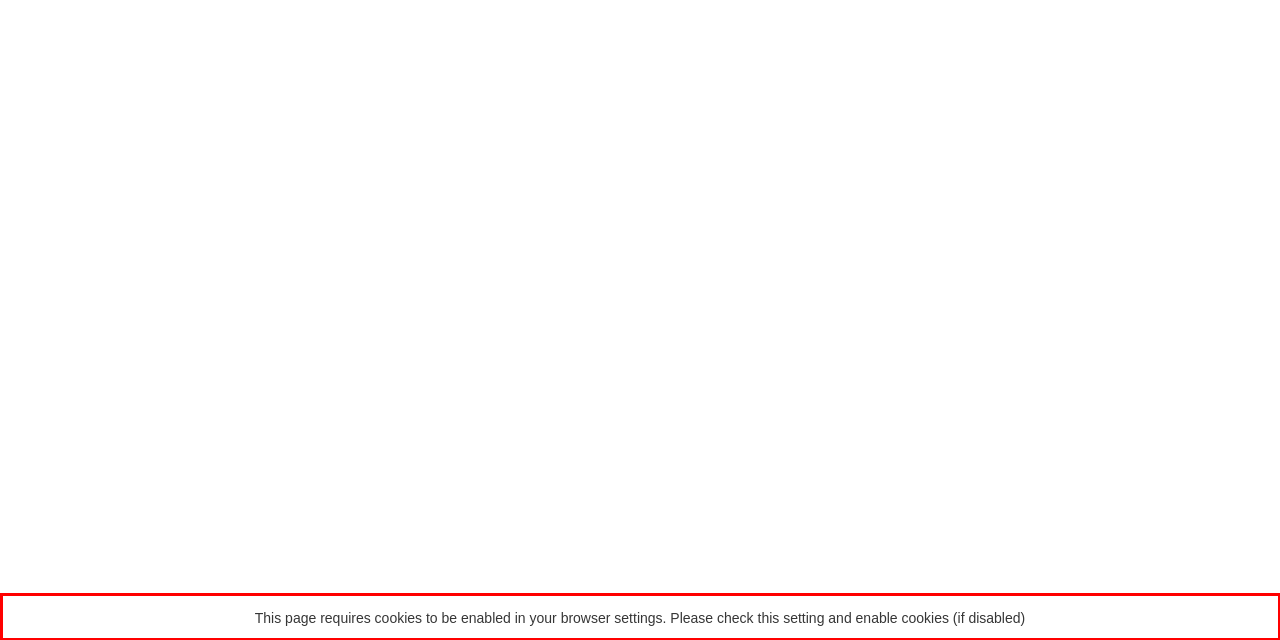Given the screenshot of the webpage, identify the red bounding box, and recognize the text content inside that red bounding box.

This page requires cookies to be enabled in your browser settings. Please check this setting and enable cookies (if disabled)